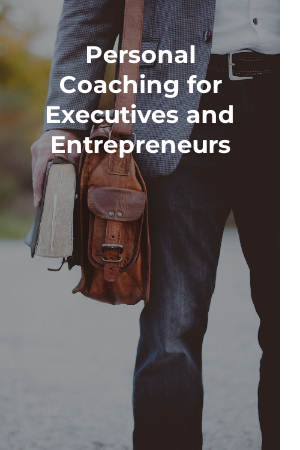What is the focus of the personal coaching?
Look at the image and answer the question with a single word or phrase.

Executives and Entrepreneurs